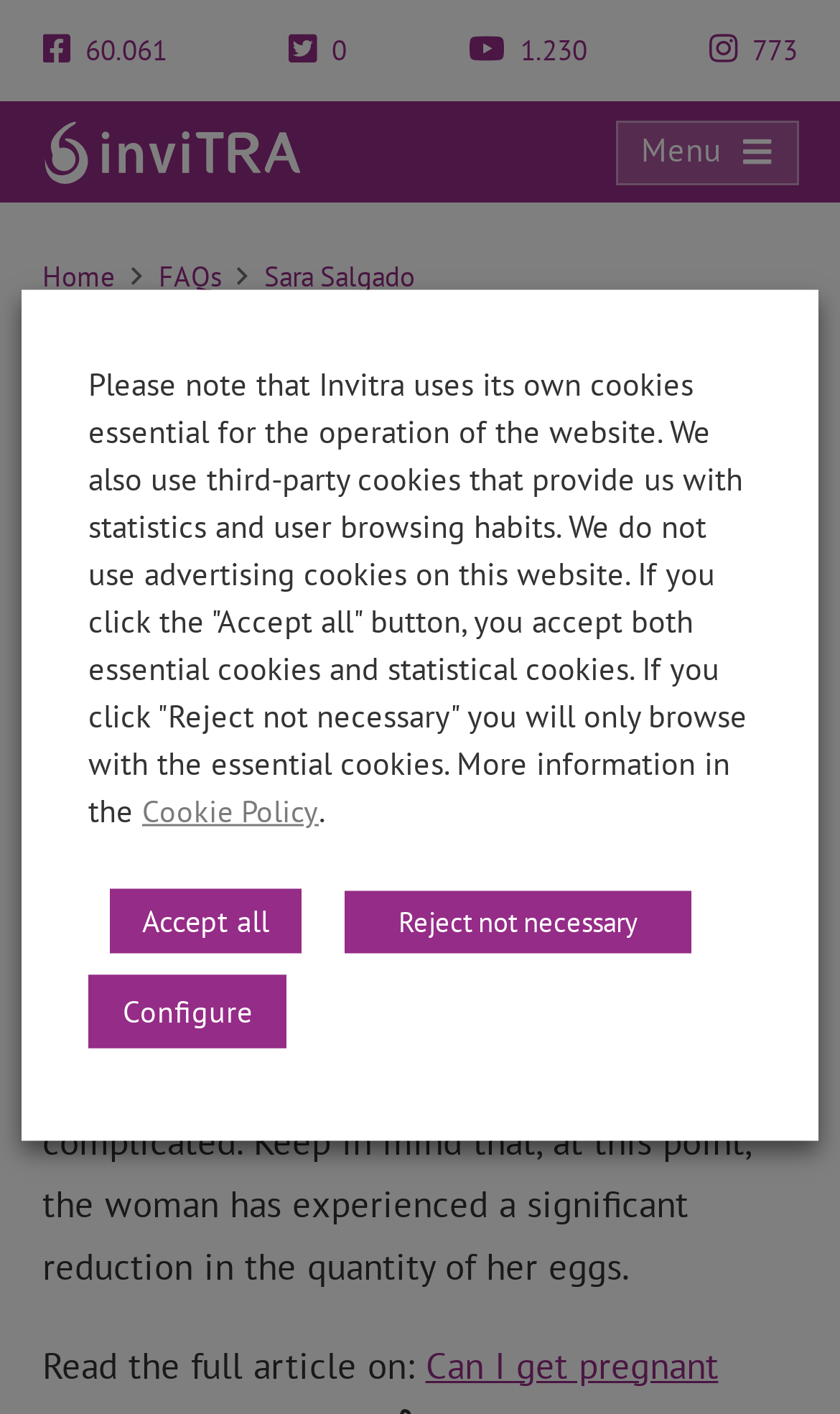Determine the bounding box coordinates of the element's region needed to click to follow the instruction: "Click the inviTRA link". Provide these coordinates as four float numbers between 0 and 1, formatted as [left, top, right, bottom].

[0.05, 0.093, 0.358, 0.118]